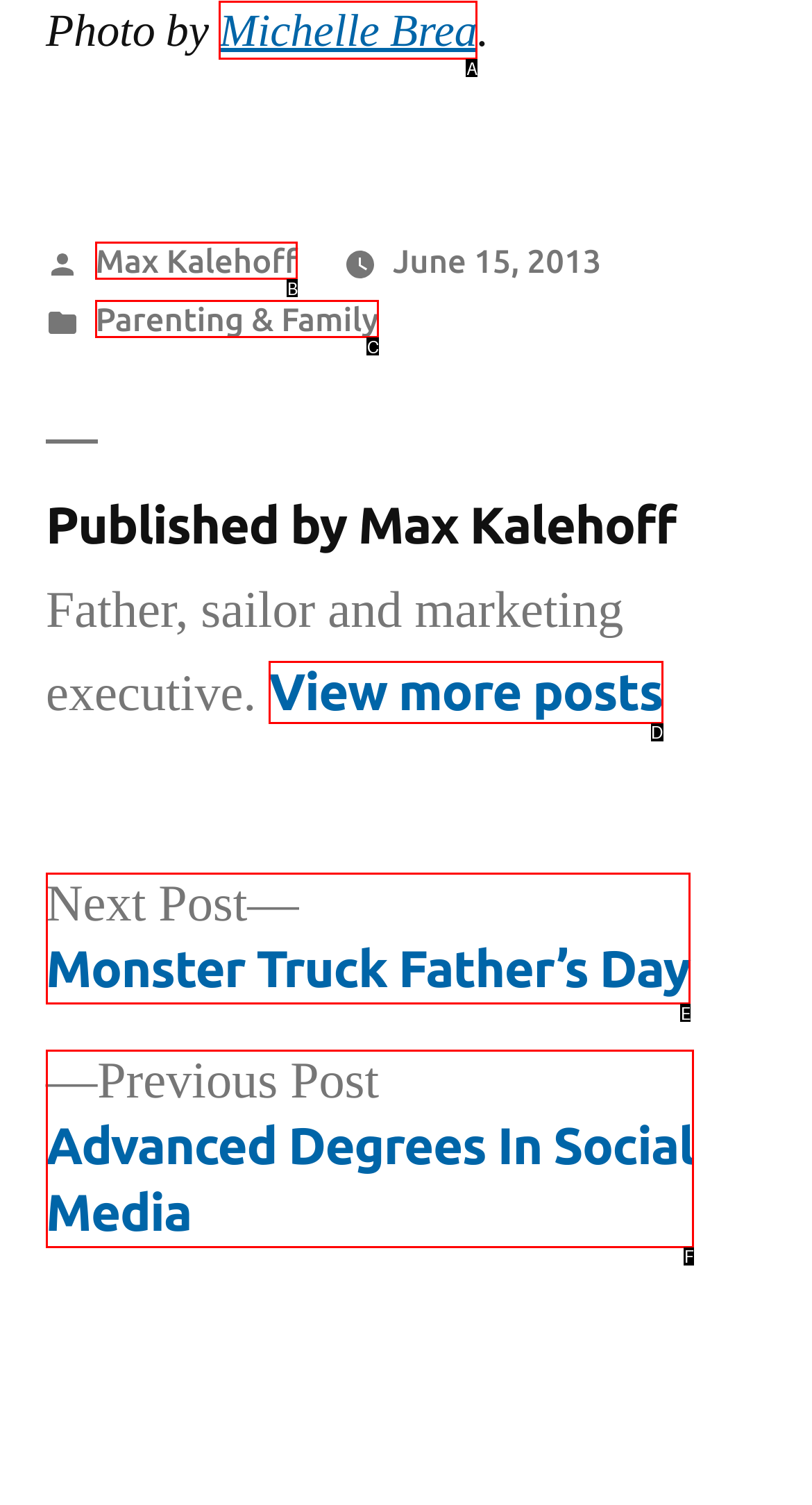Identify the letter of the UI element that corresponds to: Michelle Brea
Respond with the letter of the option directly.

A